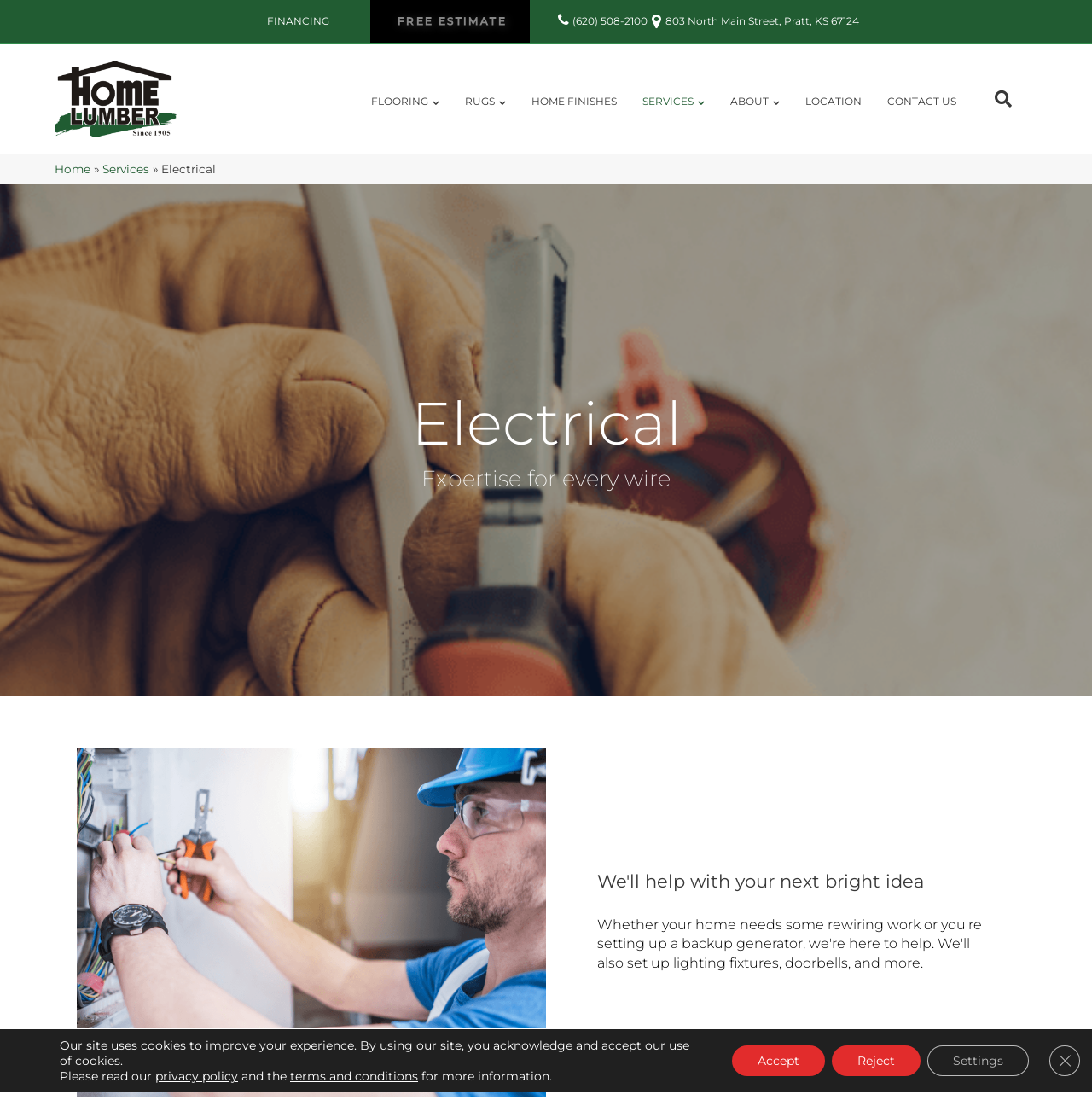Please determine the bounding box coordinates of the section I need to click to accomplish this instruction: "Get a FREE ESTIMATE".

[0.333, 0.012, 0.495, 0.026]